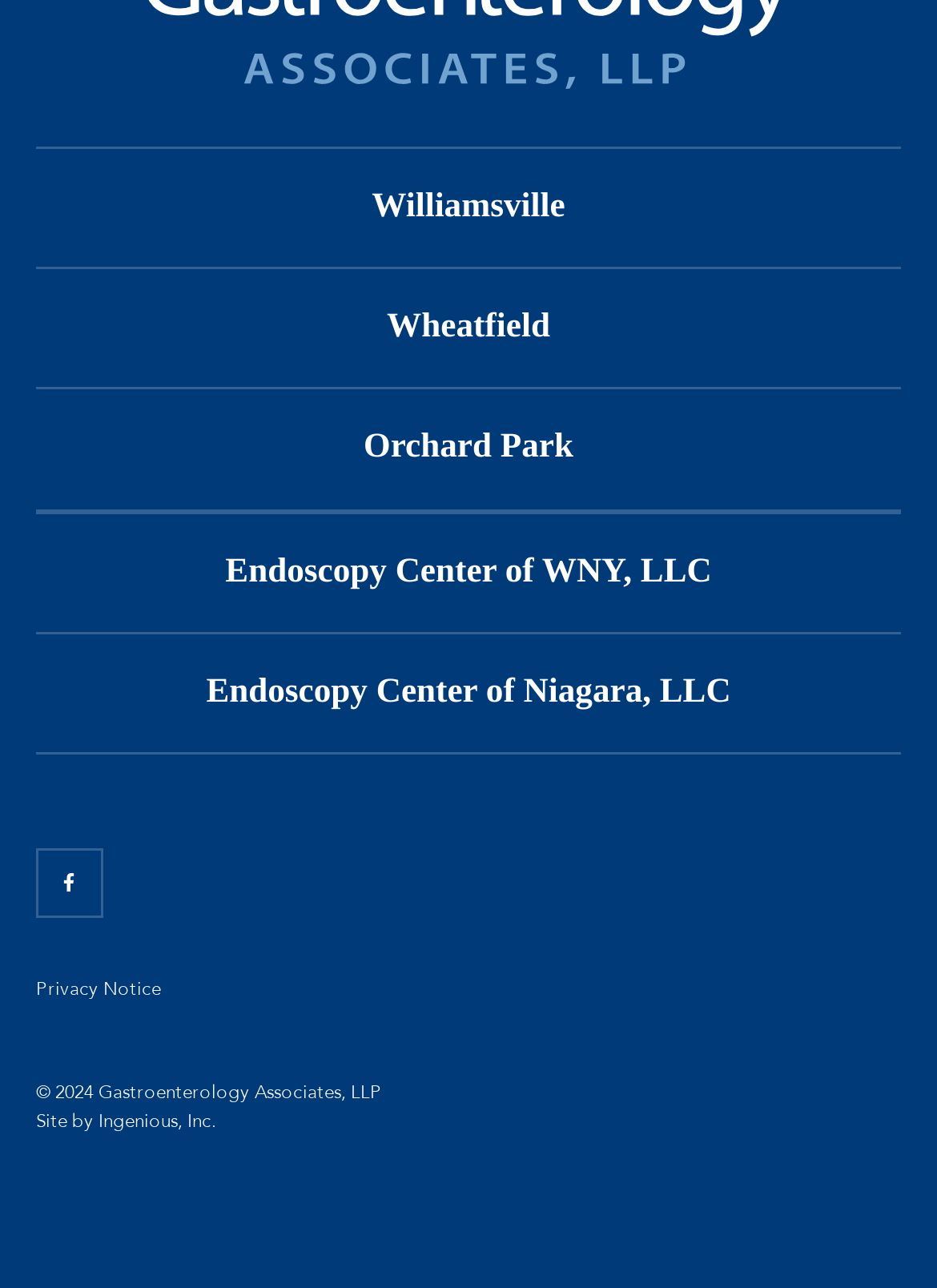What is the name of the company at the bottom?
Answer the question with a detailed and thorough explanation.

I looked at the StaticText element at the bottom of the page, which says '© 2024 Gastroenterology Associates, LLP'. This suggests that Gastroenterology Associates, LLP is the company that owns the website.